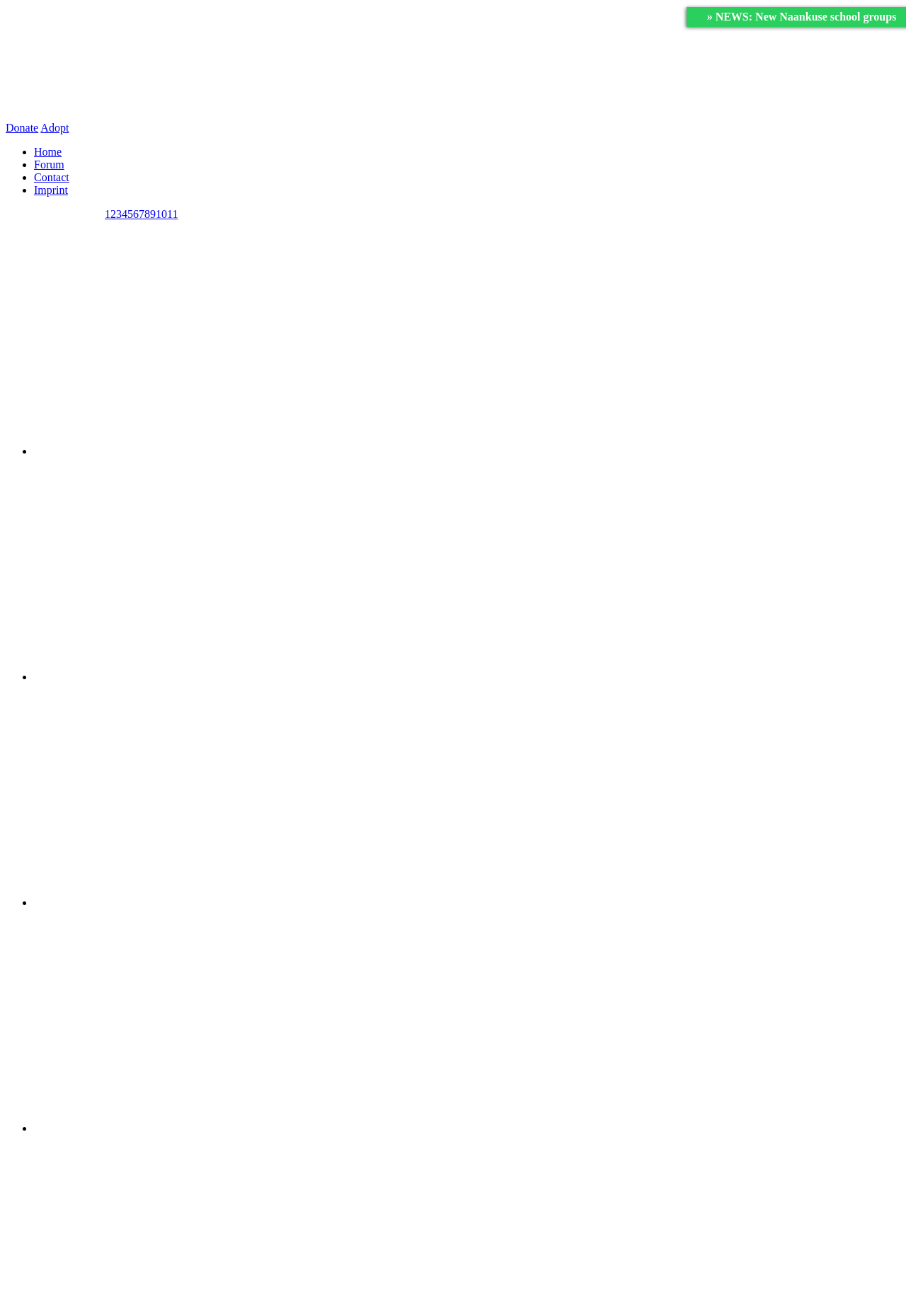Find the bounding box coordinates for the element that must be clicked to complete the instruction: "Click the Naankuse link". The coordinates should be four float numbers between 0 and 1, indicated as [left, top, right, bottom].

[0.006, 0.083, 0.178, 0.092]